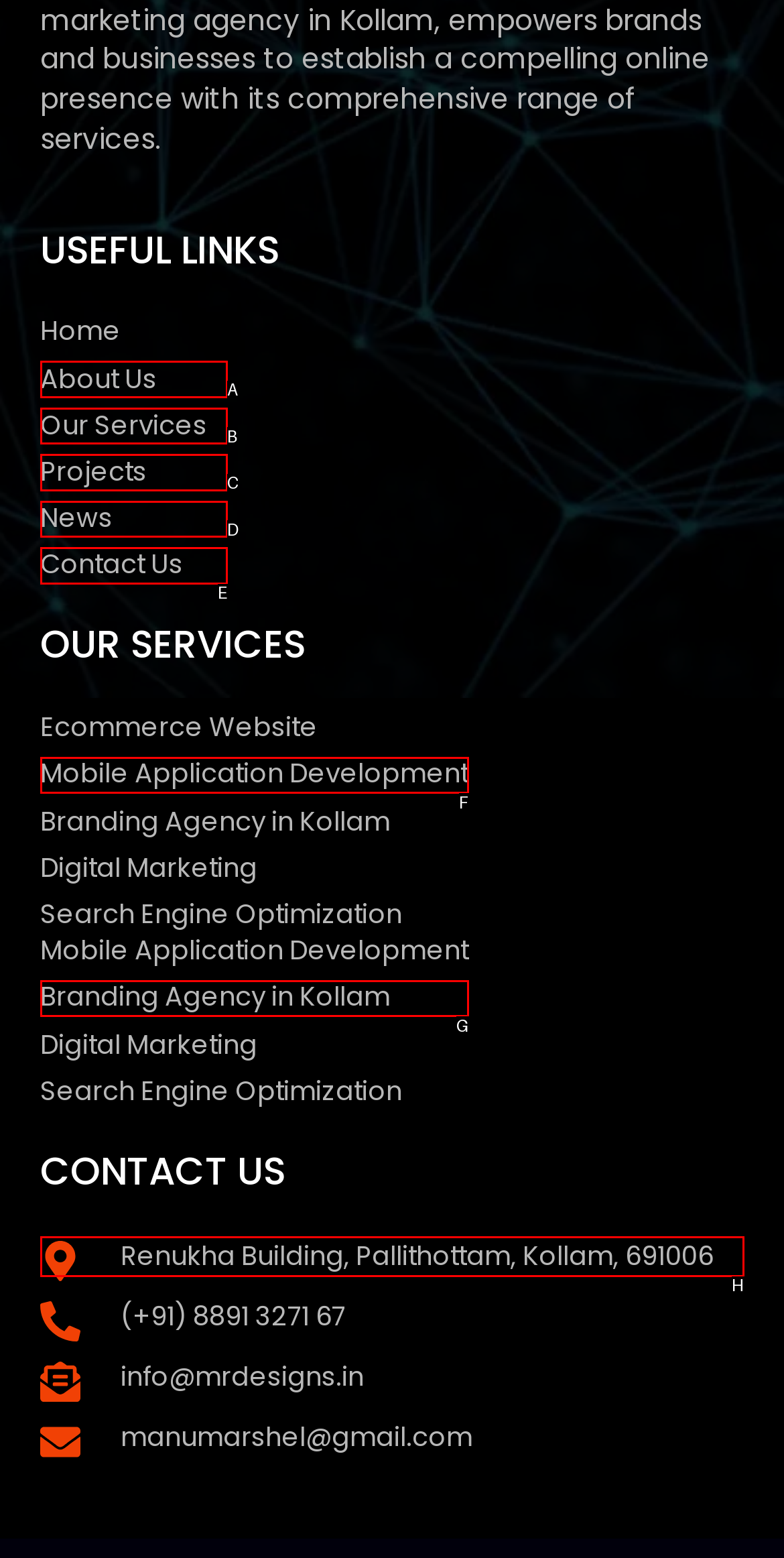Please select the letter of the HTML element that fits the description: Branding Agency in Kollam. Answer with the option's letter directly.

G